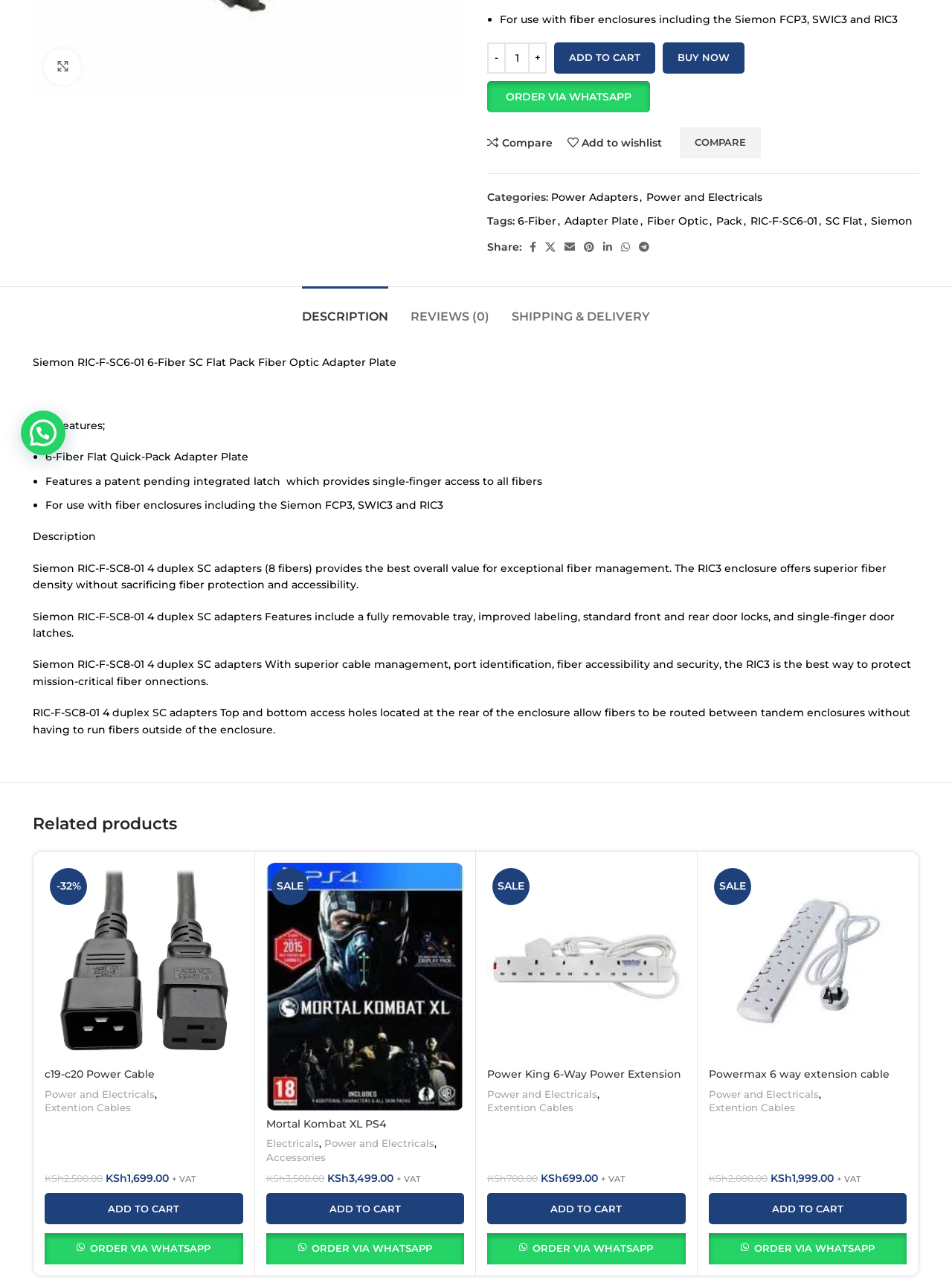Based on the element description YOUNESI-ARAGHI-DISSERTATION.pdf (3.95 MB), identify the bounding box coordinates for the UI element. The coordinates should be in the format (top-left x, top-left y, bottom-right x, bottom-right y) and within the 0 to 1 range.

None